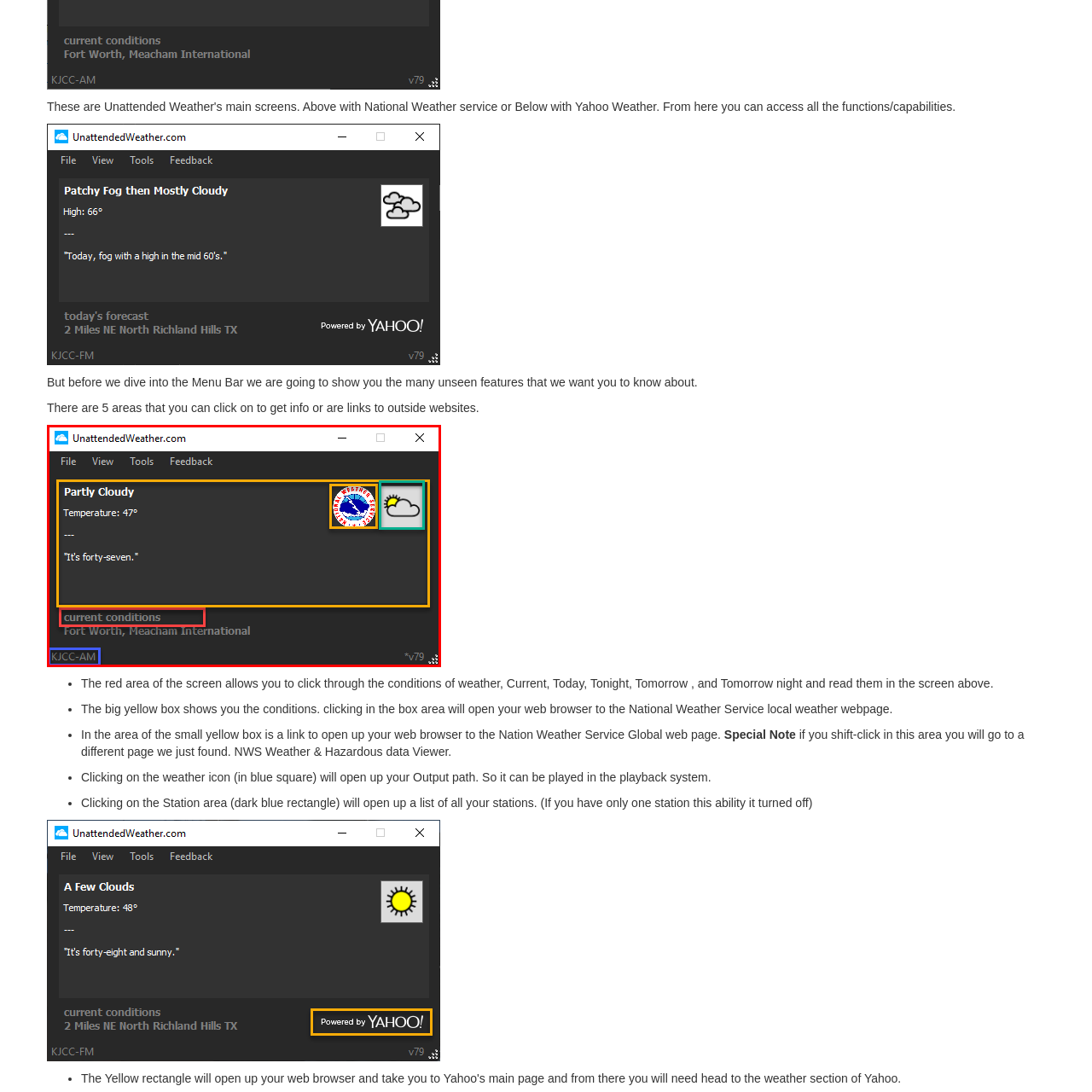Articulate a detailed description of the image enclosed by the red outline.

The image displays a user interface from the website UnattendedWeather.com, showcasing current weather information. At the top, the title "Partly Cloudy" indicates the weather condition, followed by the temperature reading of "47°." Below this, a quote states, "It's forty-seven," possibly reflecting a more conversational or localized tone.

Prominently featured in the interface is a red rectangular area labeled "current conditions," which likely provides detailed insights into the present weather scenarios. A colorful logo, representing the National Weather Service, is visible on the right, alongside a small weather icon depicting varying conditions.

At the bottom of the interface, there is a blue section that lists the weather station information, specifically mentioning "Fort Worth, Meacham International," indicating the geographic location from which the weather data is sourced. Overall, this user interface is designed to present essential weather updates in a clear and informative format.